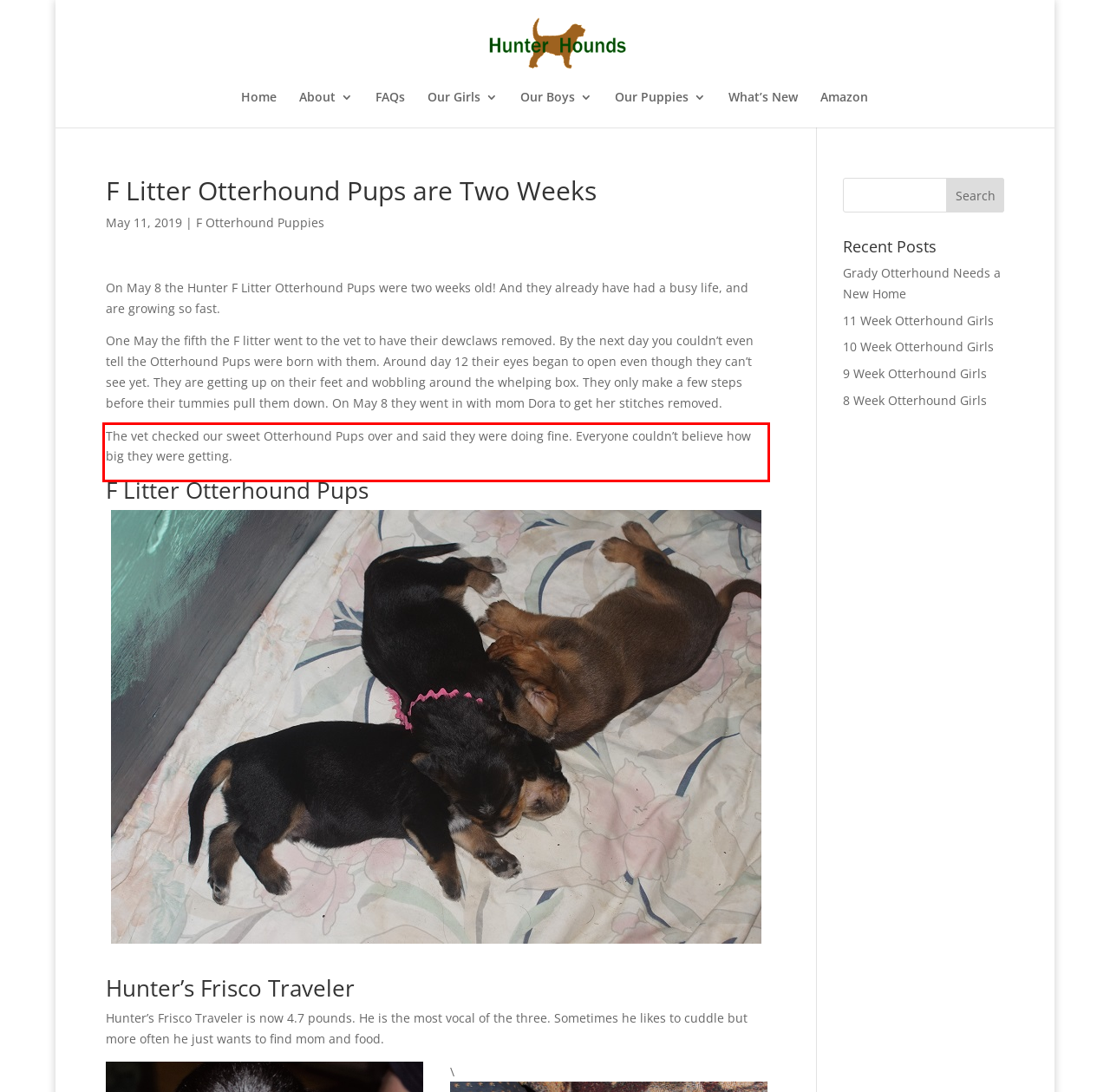Given a screenshot of a webpage, locate the red bounding box and extract the text it encloses.

The vet checked our sweet Otterhound Pups over and said they were doing fine. Everyone couldn’t believe how big they were getting.